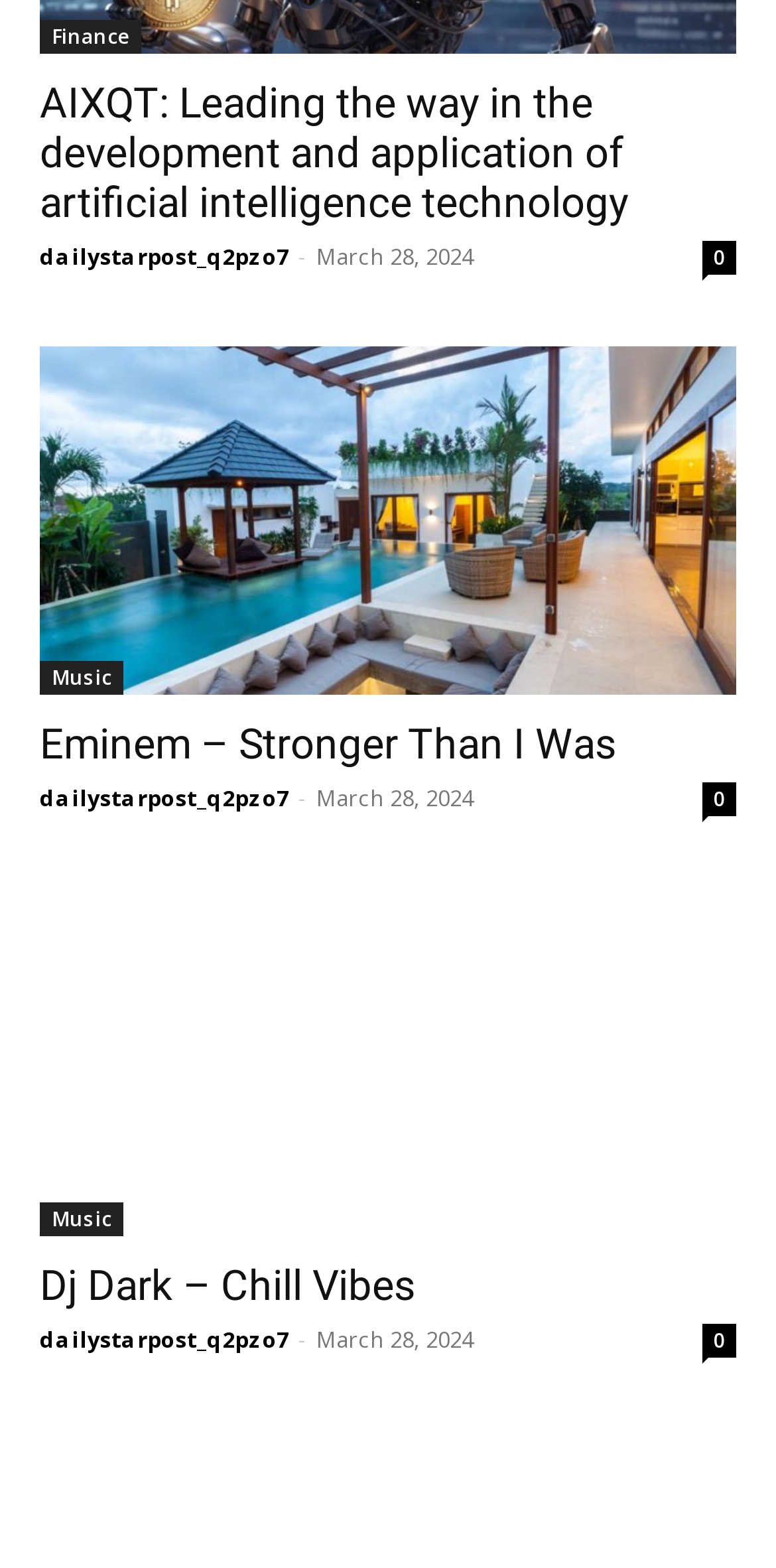Locate the bounding box coordinates of the clickable area to execute the instruction: "Click on Finance link". Provide the coordinates as four float numbers between 0 and 1, represented as [left, top, right, bottom].

[0.051, 0.013, 0.182, 0.034]